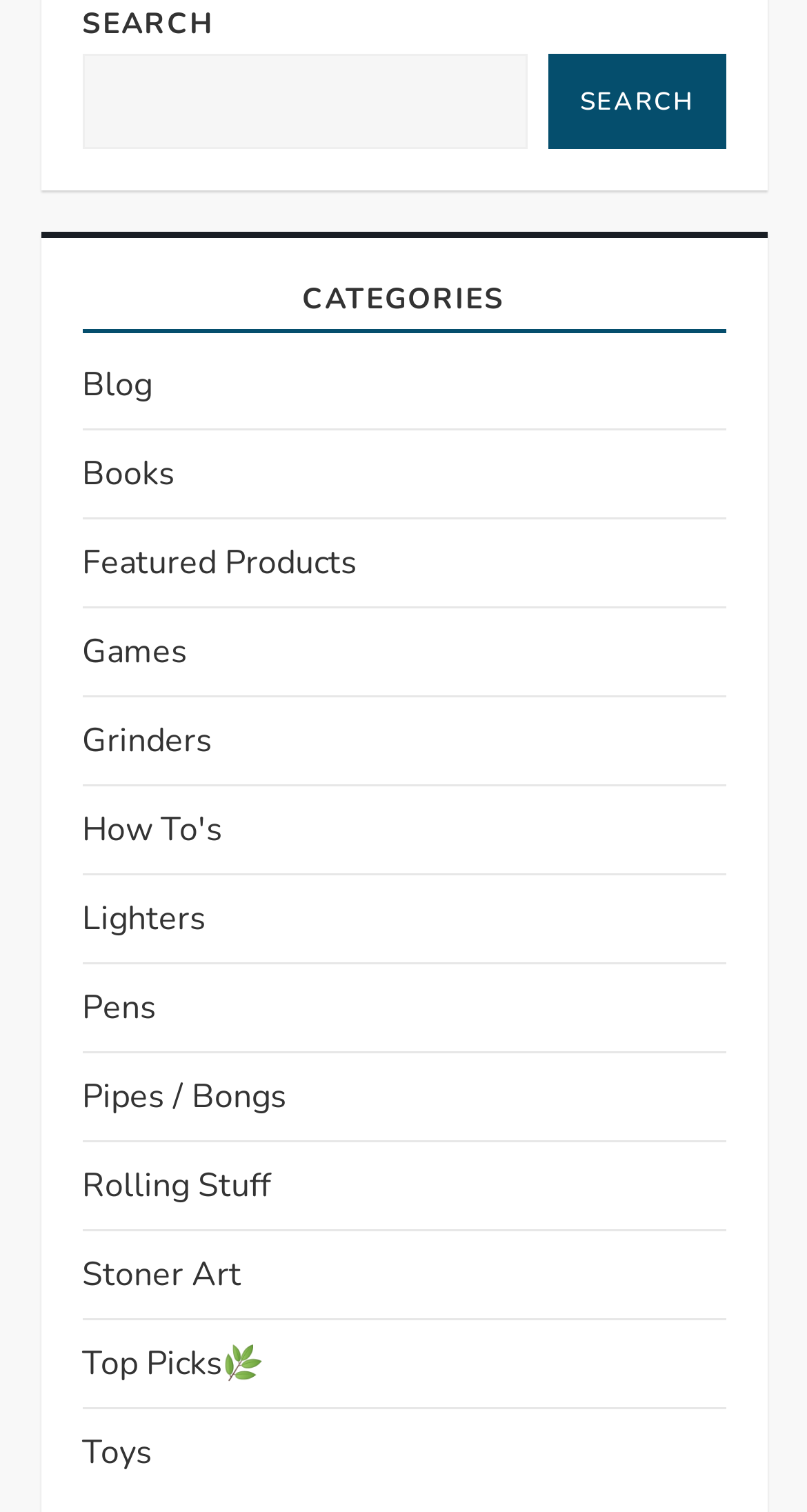Can you determine the bounding box coordinates of the area that needs to be clicked to fulfill the following instruction: "view blog posts"?

[0.101, 0.235, 0.188, 0.273]